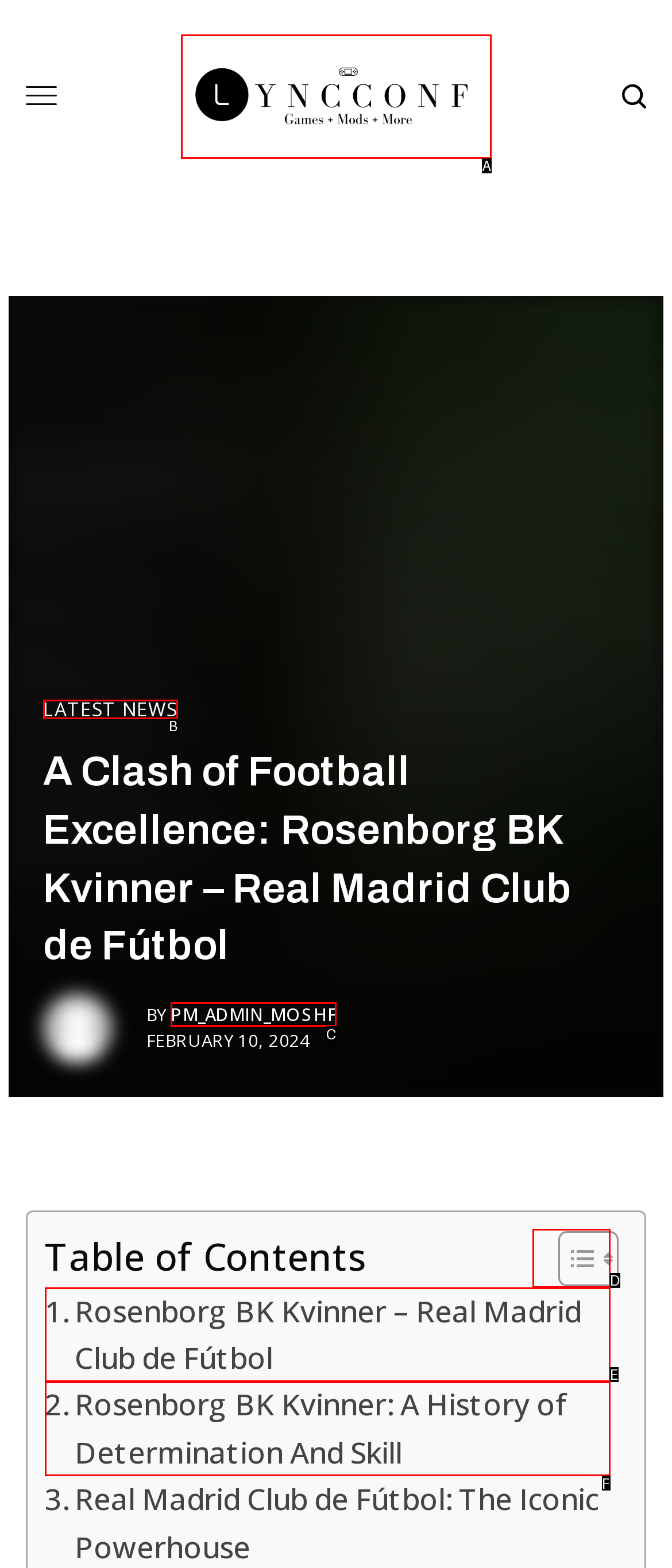Identify the UI element that best fits the description: Log In
Respond with the letter representing the correct option.

None